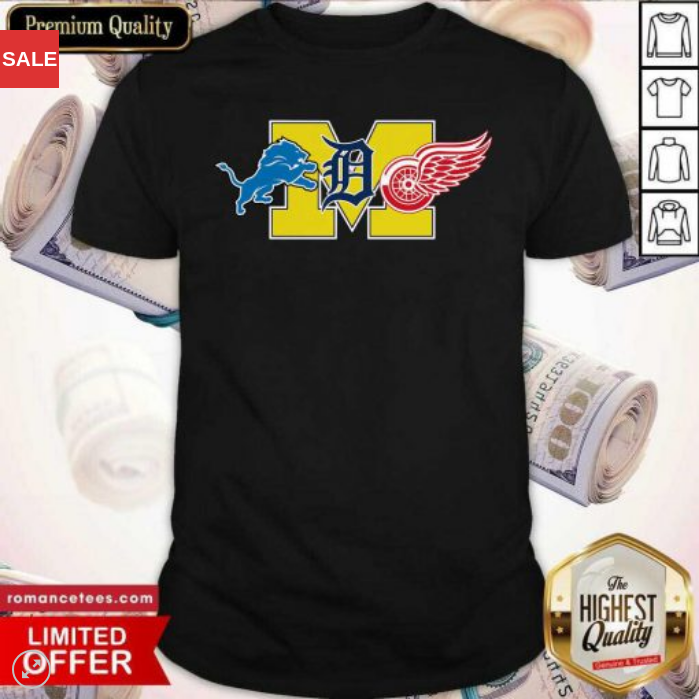Describe all the visual components present in the image.

The image showcases a stylish black T-shirt featuring a bold graphic design that incorporates the logos of the Detroit Lions (NFL) and the Detroit Red Wings (NHL), alongside a prominent yellow letter "M." This design is set against the shirt's dark fabric, emphasizing a sporty and trendy aesthetic. The background subtly includes rolled up dollar bills, hinting at a fashion statement that combines team spirit with a sense of value. A red label marked "SALE" indicates a limited-time offer, while the badge stating "Premium Quality" suggests a focus on high craftsmanship. This shirt is perfect for fans looking to display their allegiance to both Detroit sports teams in a fashionable way.